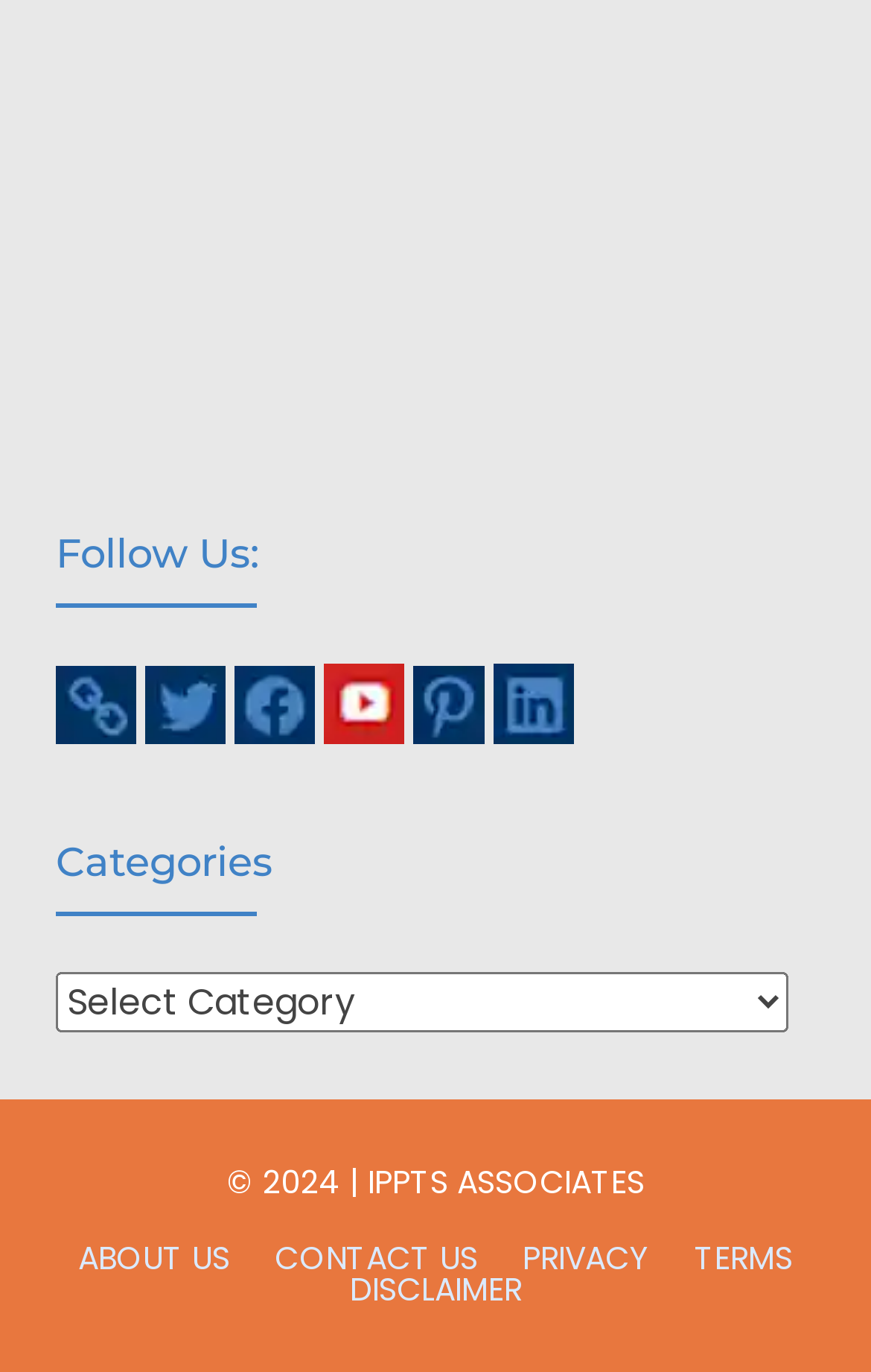Given the webpage screenshot and the description, determine the bounding box coordinates (top-left x, top-left y, bottom-right x, bottom-right y) that define the location of the UI element matching this description: alt="RSS Feed social icon"

[0.064, 0.514, 0.156, 0.551]